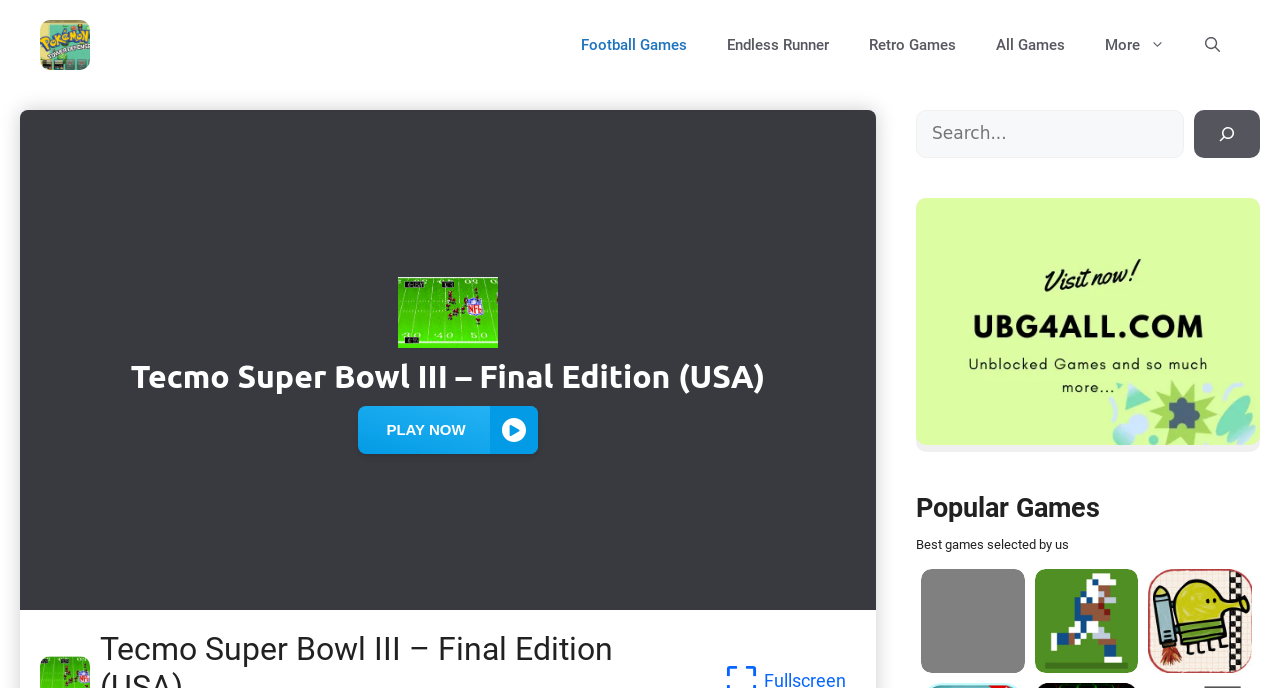Provide a single word or phrase answer to the question: 
What type of games are listed under 'Popular Games'?

Retro games